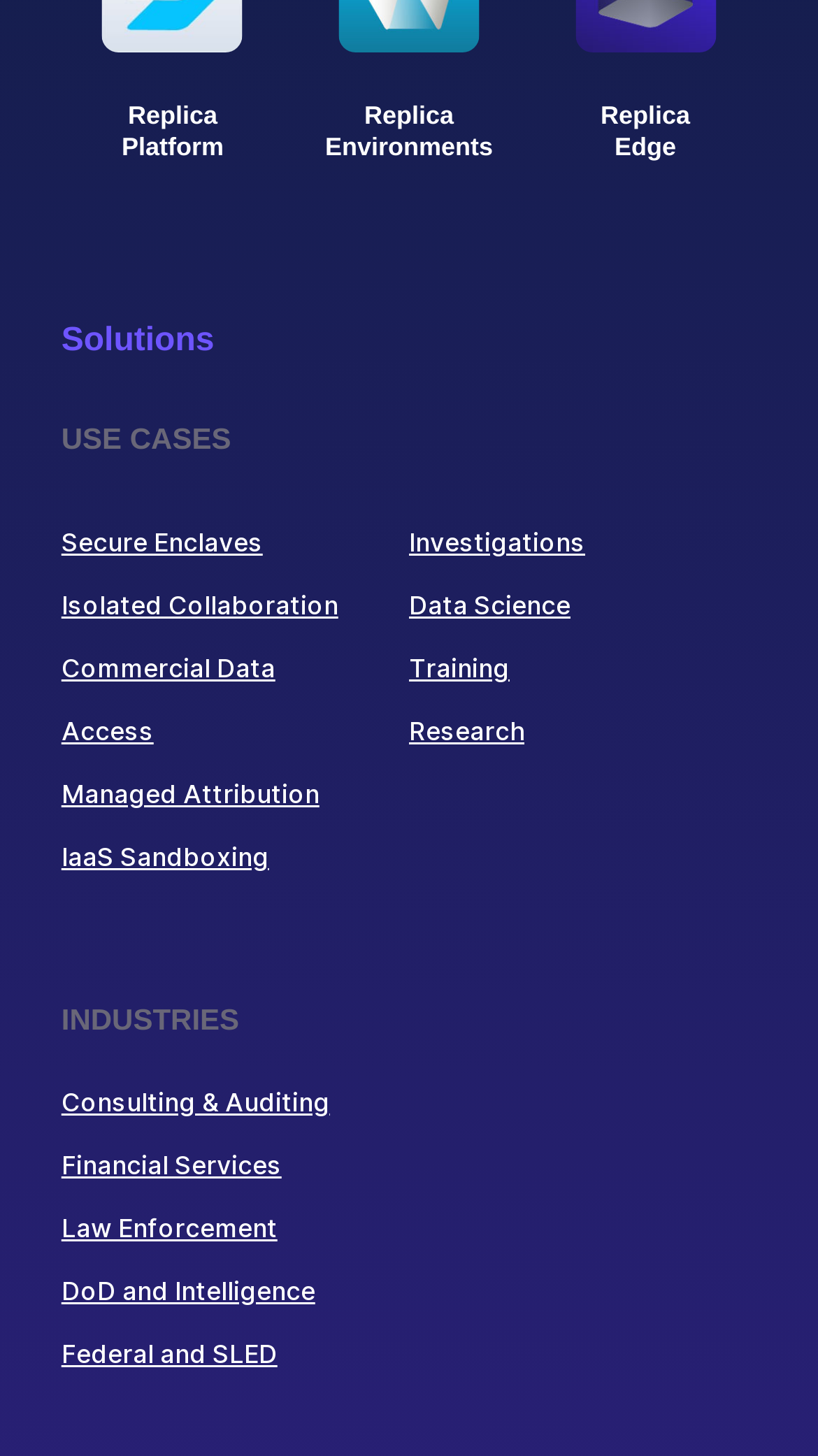Please identify the coordinates of the bounding box for the clickable region that will accomplish this instruction: "Discover INDUSTRIES".

[0.075, 0.688, 0.292, 0.711]